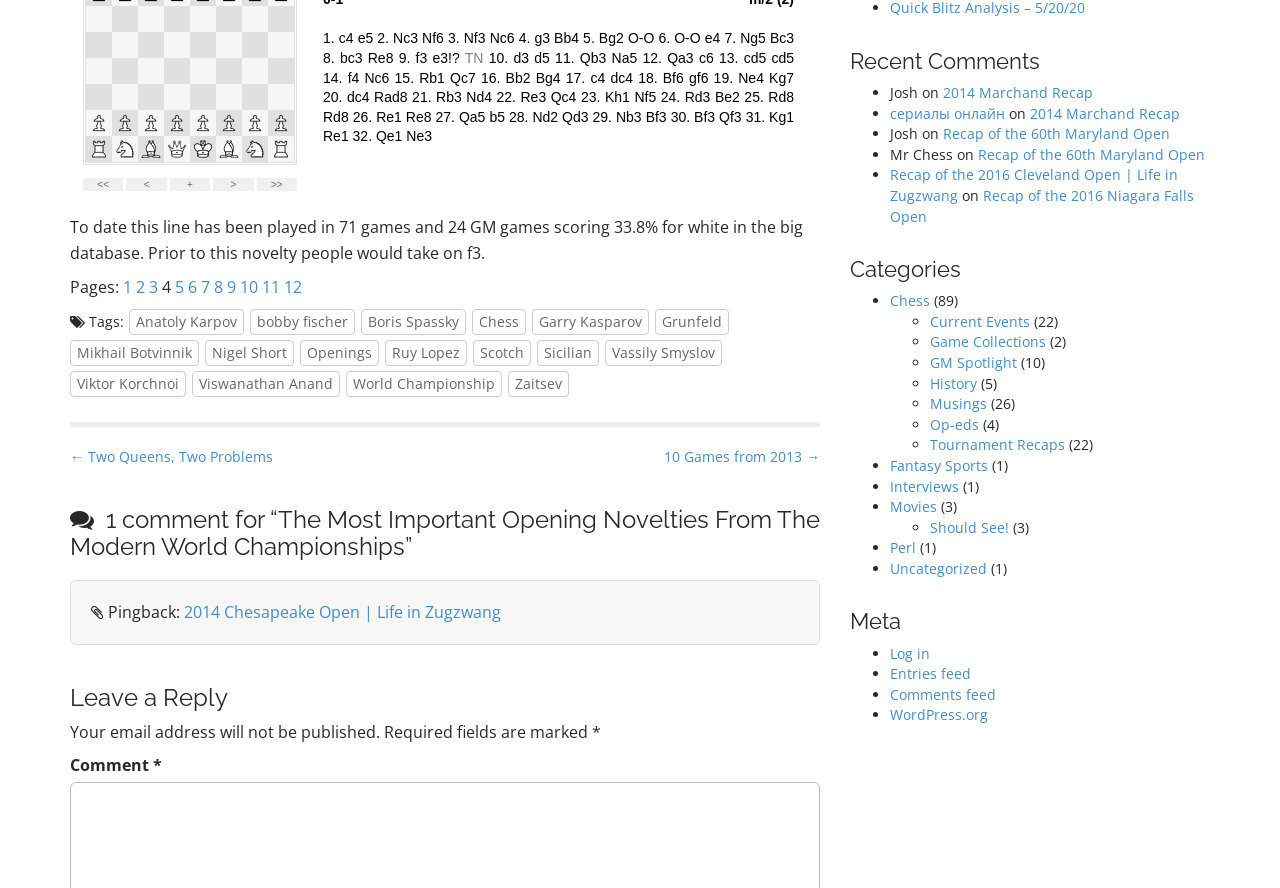What is the purpose of the 'Leave a Reply' section? From the image, respond with a single word or brief phrase.

To comment on the article